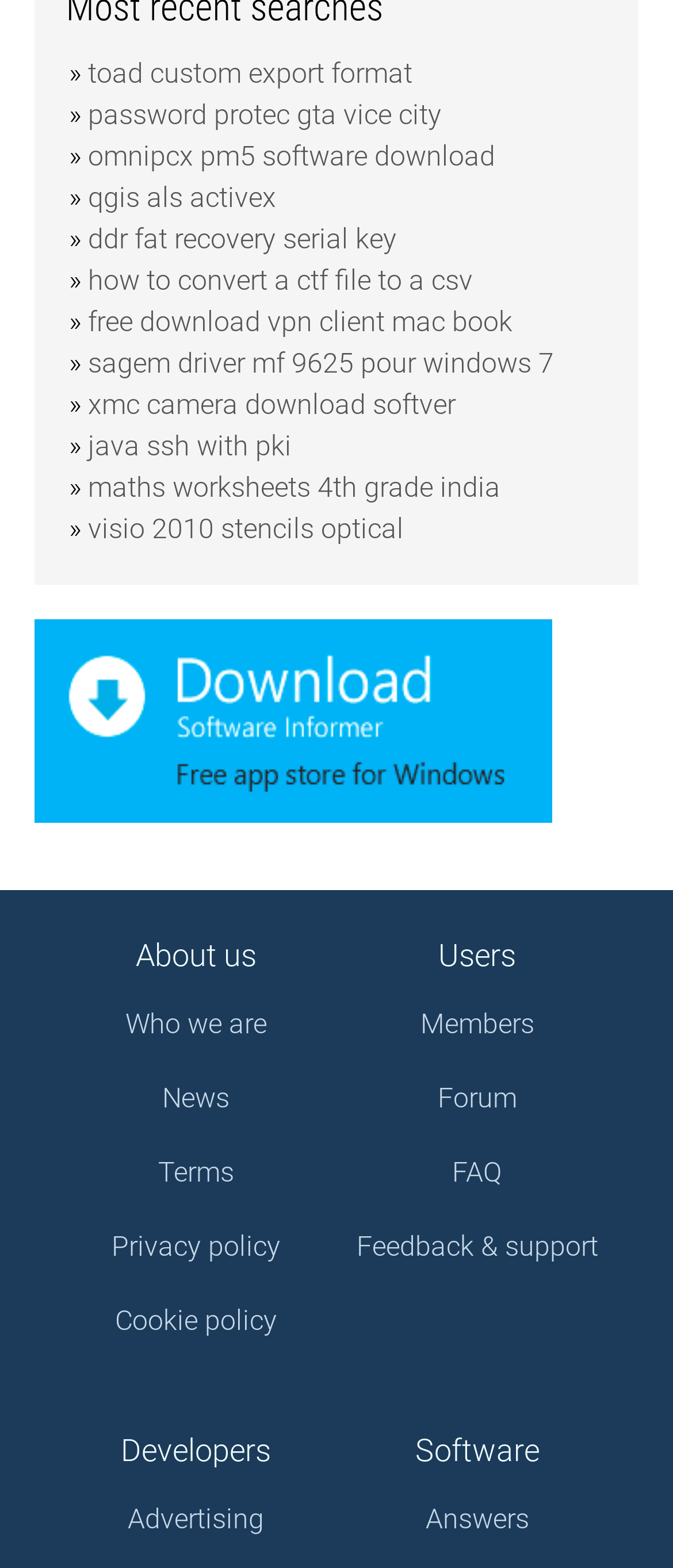Determine the bounding box coordinates for the area you should click to complete the following instruction: "download software informer client".

[0.051, 0.508, 0.821, 0.529]